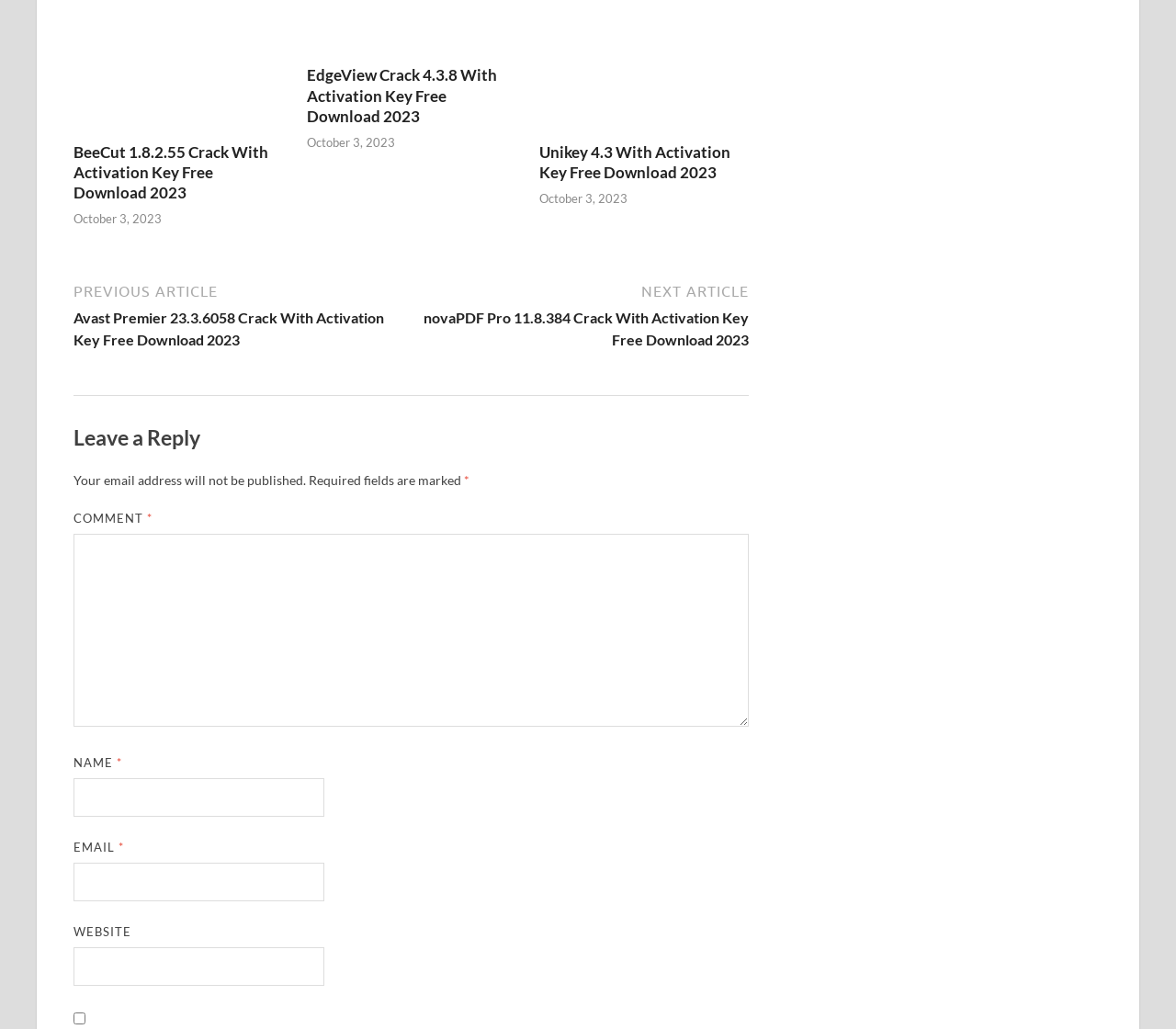Please pinpoint the bounding box coordinates for the region I should click to adhere to this instruction: "Leave a comment".

[0.062, 0.519, 0.637, 0.706]